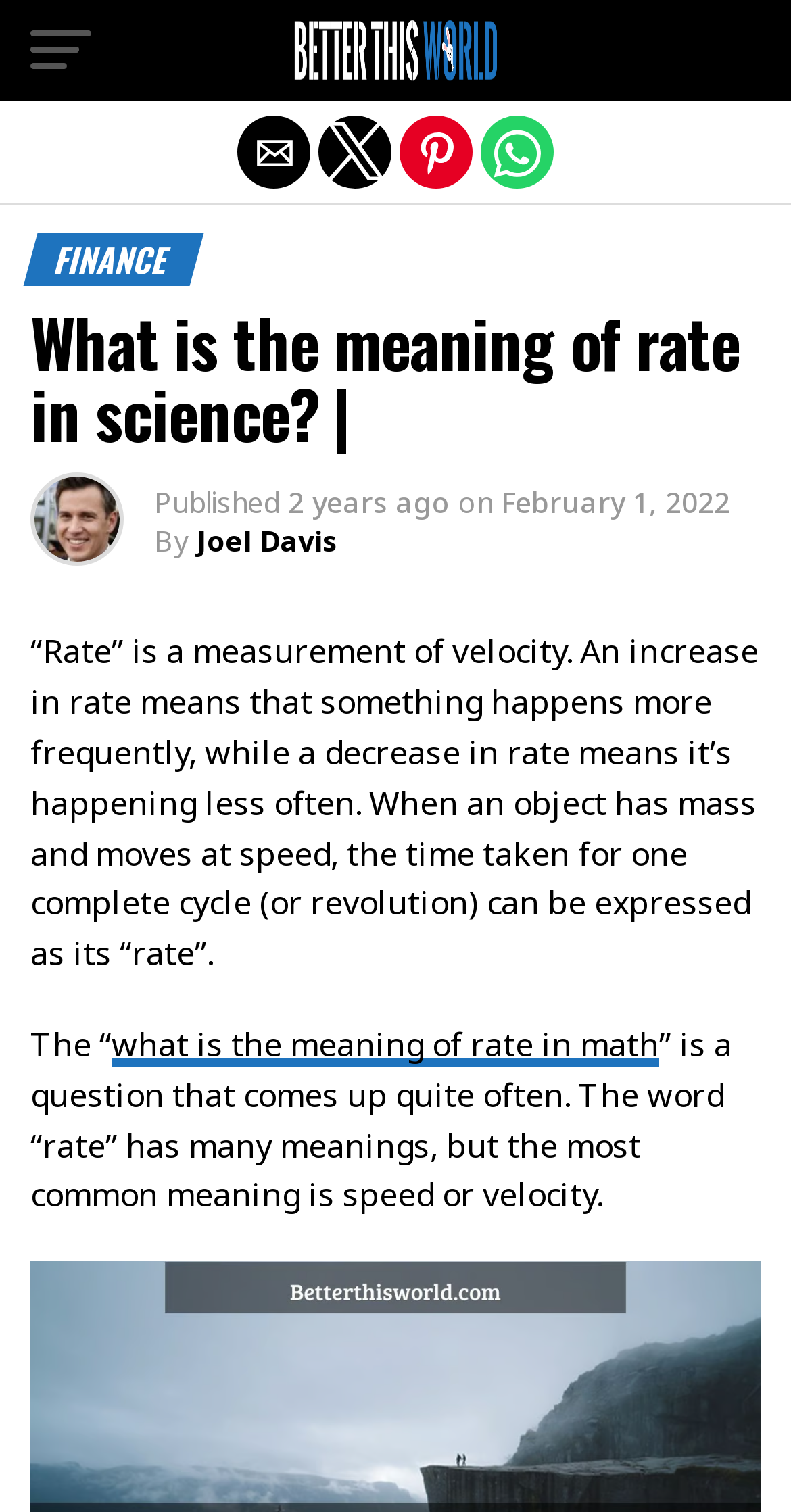Generate a detailed explanation of the webpage's features and information.

This webpage is about the meaning of "rate" in science, specifically in the context of velocity and measurement. At the top left corner, there is a button and a link to "Better This World" with an accompanying image. Below this, there are four social media sharing buttons, aligned horizontally, allowing users to share the content via email, Twitter, Pinterest, and WhatsApp.

The main content area is headed by a header section that spans the entire width of the page. Within this section, there are two headings: "FINANCE" and "What is the meaning of rate in science? |". Below these headings, there is an image, followed by a publication date and time, indicating that the article was published 2 years ago on February 1, 2022, by Joel Davis.

The main article text begins below this section, explaining that "rate" is a measurement of velocity, and how it relates to the frequency of an event. The text also mentions that the concept of rate is often confused with other meanings, such as speed or velocity. There is a link within the text to a related topic, "what is the meaning of rate in math".

At the very top of the page, there is a link to exit the mobile version of the website, located at the top left corner.